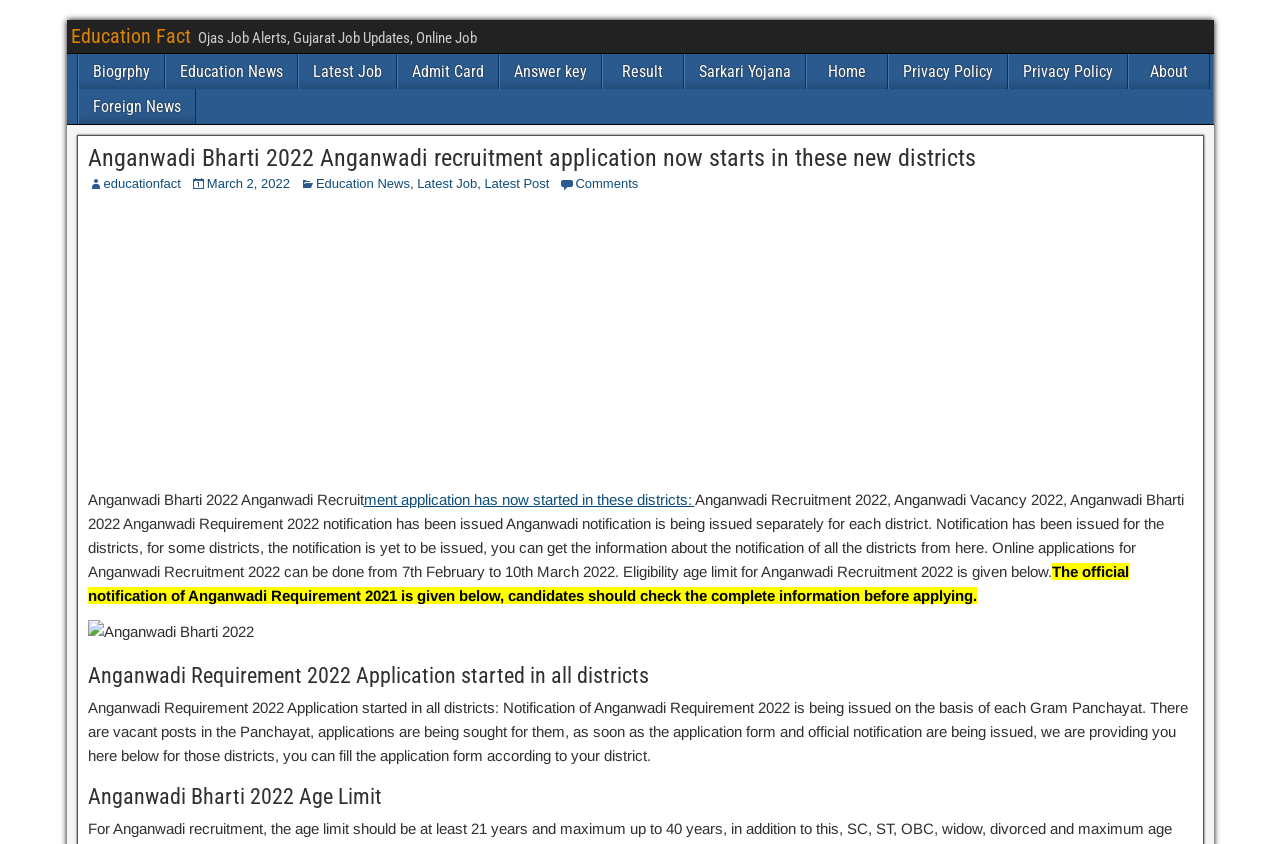What is the main heading of this webpage? Please extract and provide it.

Anganwadi Bharti 2022 Anganwadi recruitment application now starts in these new districts